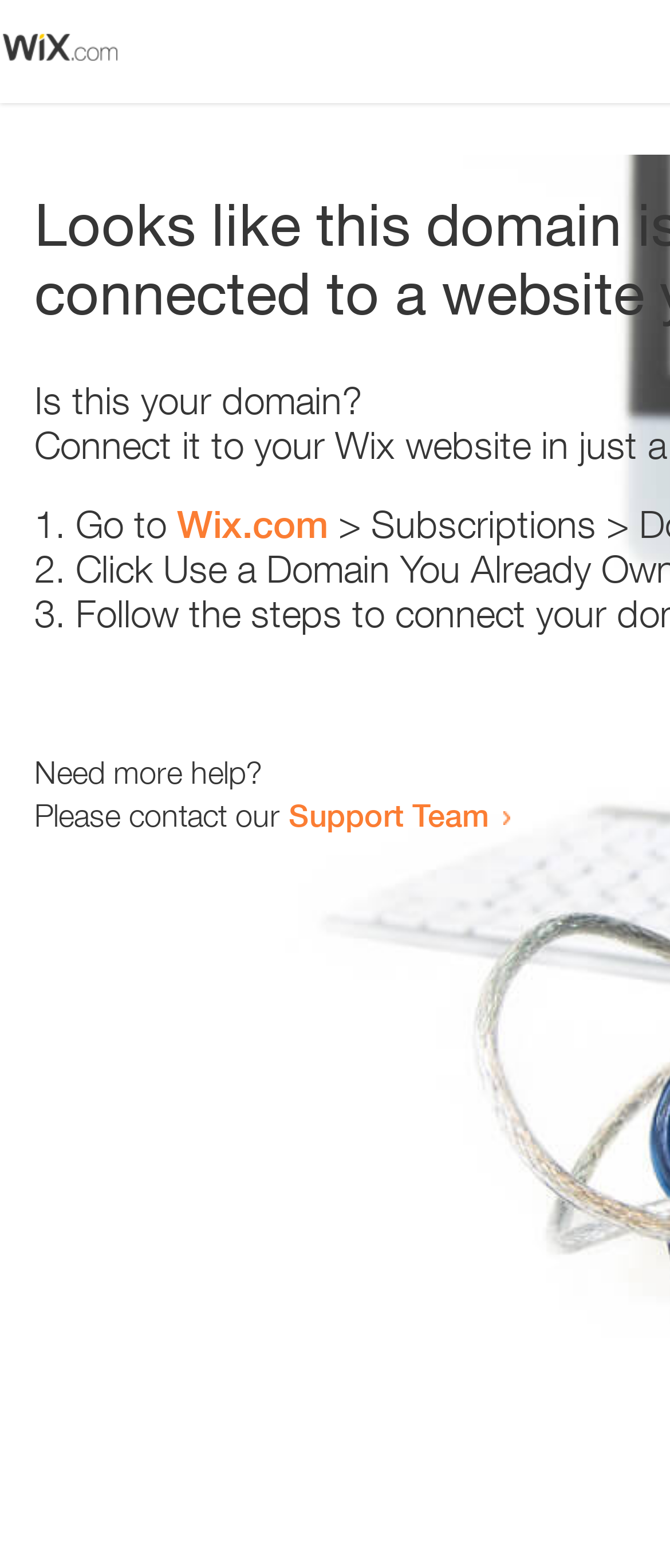Please give a one-word or short phrase response to the following question: 
How many sentences are there in the main text?

3